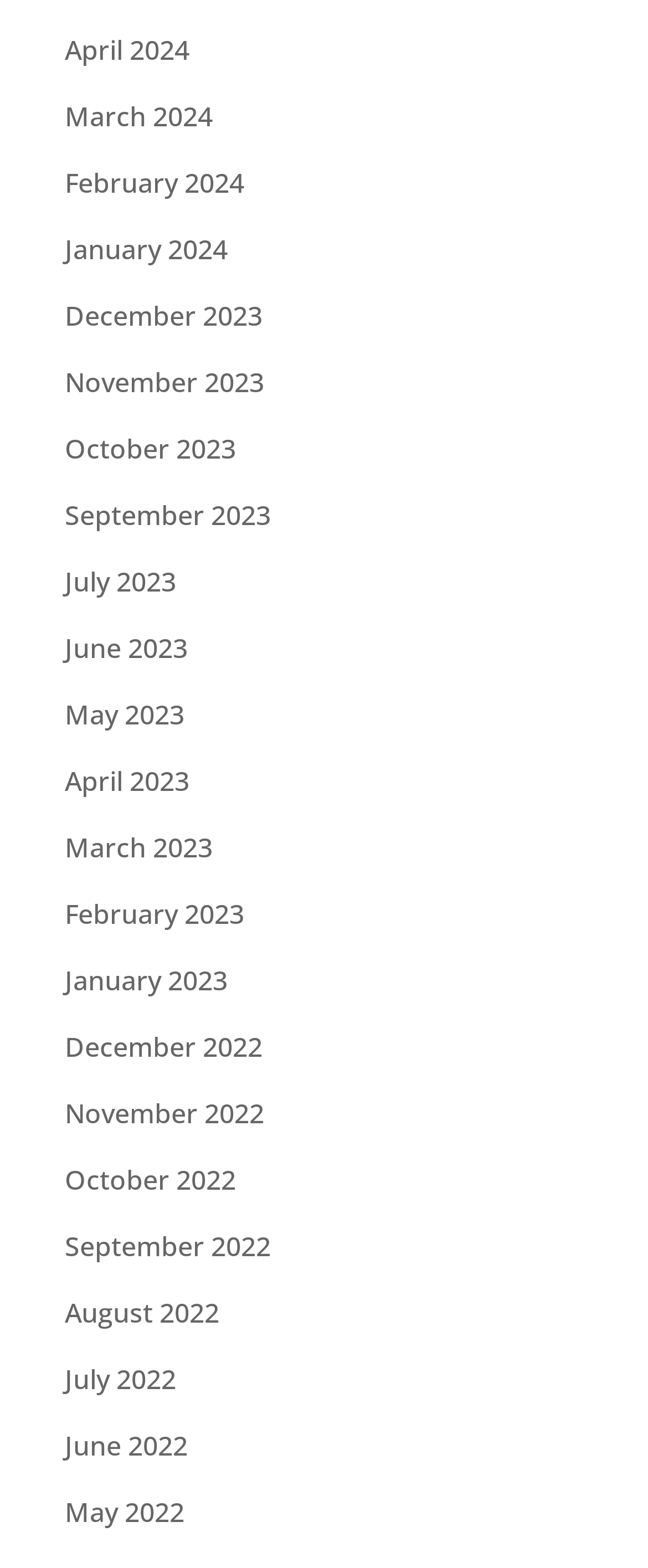From the image, can you give a detailed response to the question below:
How many total months are available?

I counted the total number of links on the webpage and found that there are 24 months available, ranging from December 2022 to April 2024.